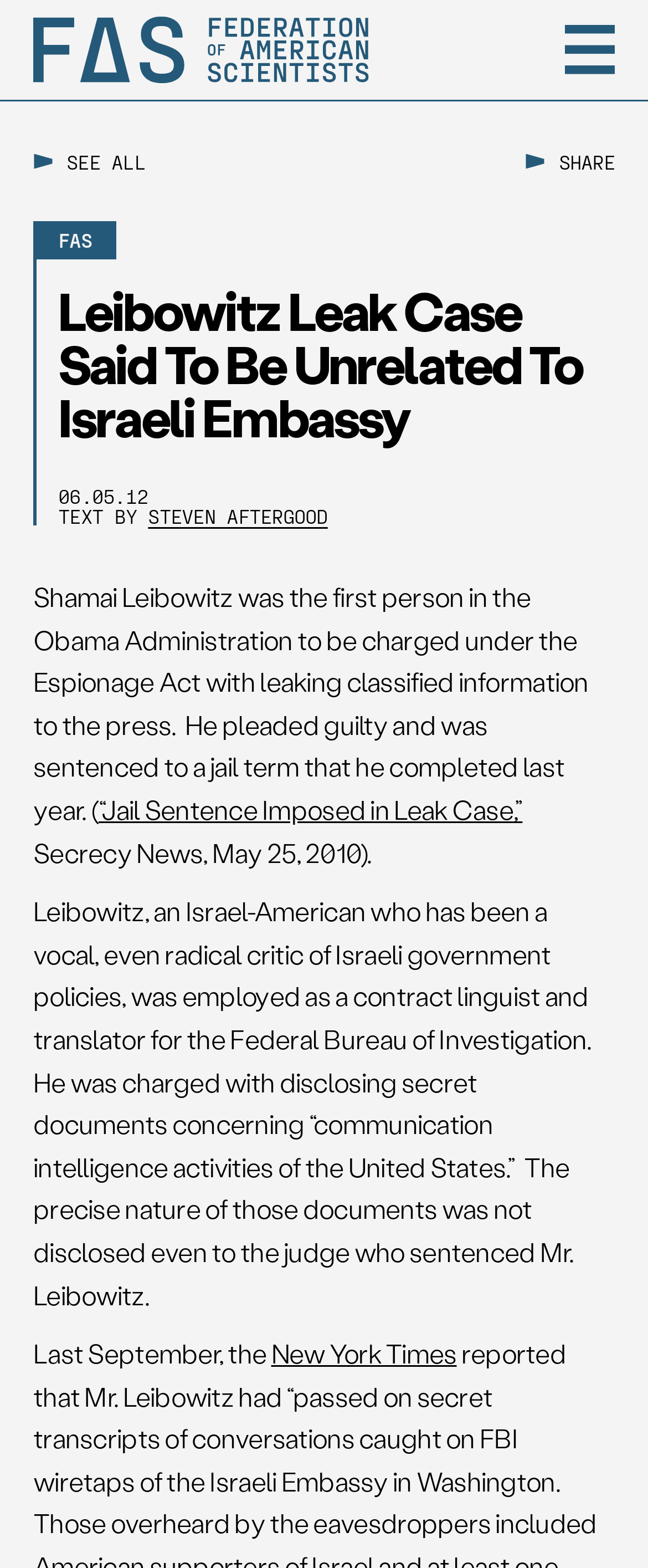What is the date of the article?
Please provide a single word or phrase as your answer based on the screenshot.

06.05.12